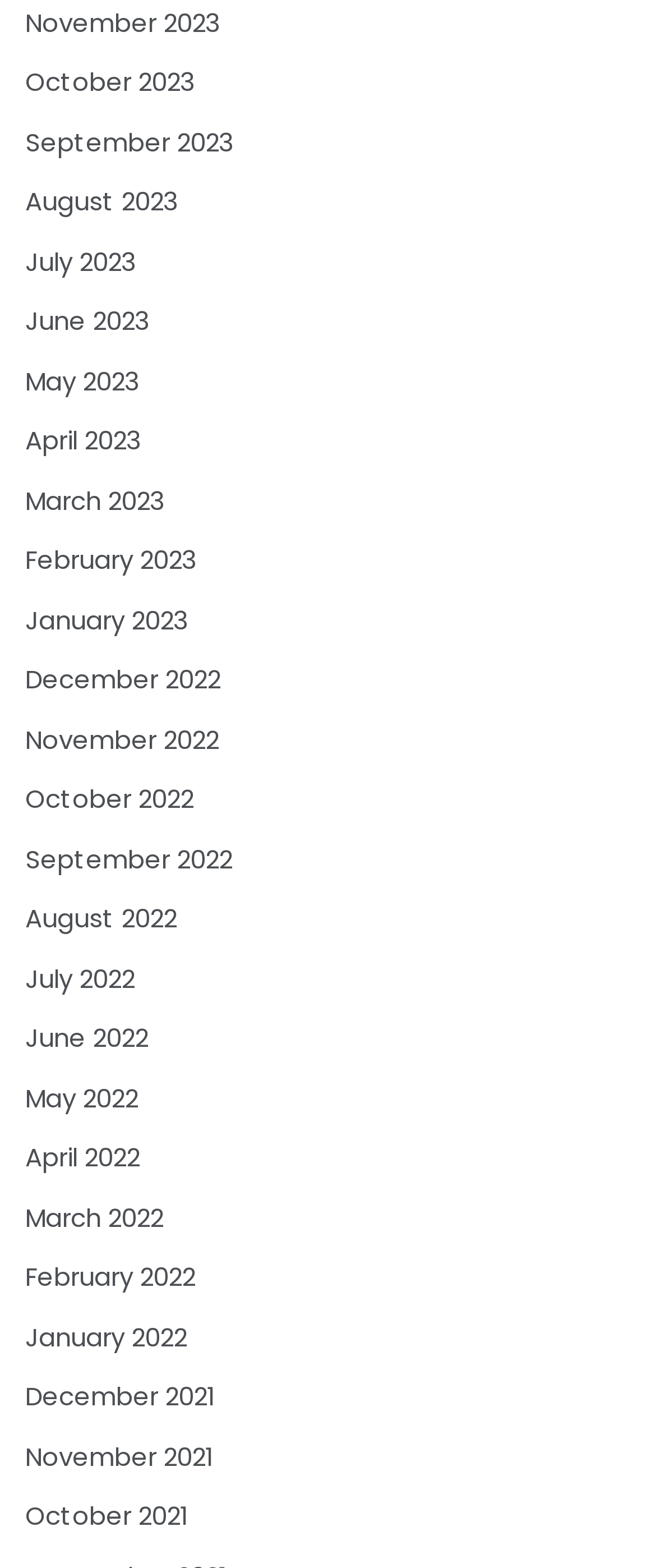Locate the bounding box coordinates of the area where you should click to accomplish the instruction: "View November 2023".

[0.038, 0.003, 0.336, 0.026]